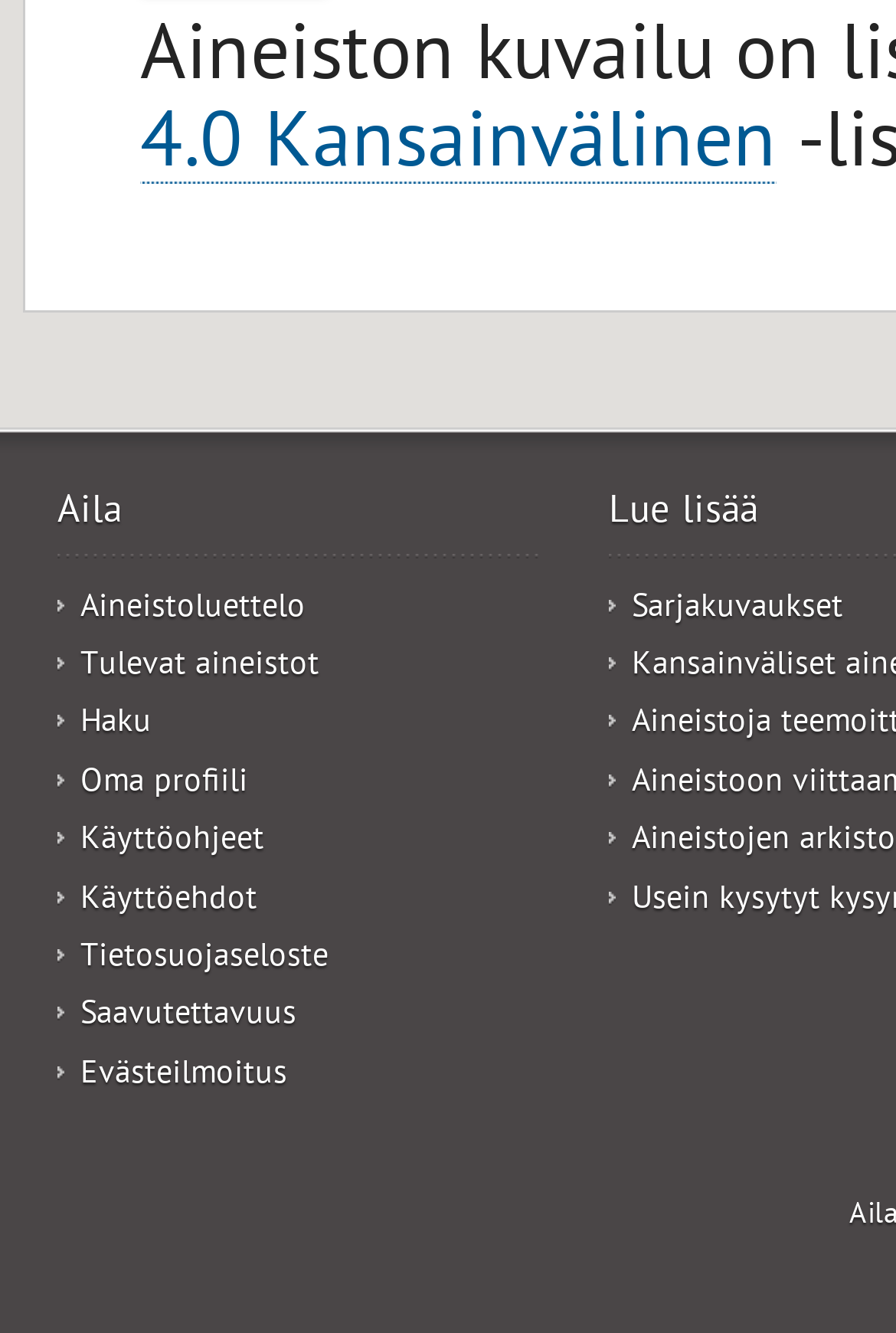What kind of information is available in the footer section?
Answer the question based on the image using a single word or a brief phrase.

Terms and conditions, privacy policy, etc.